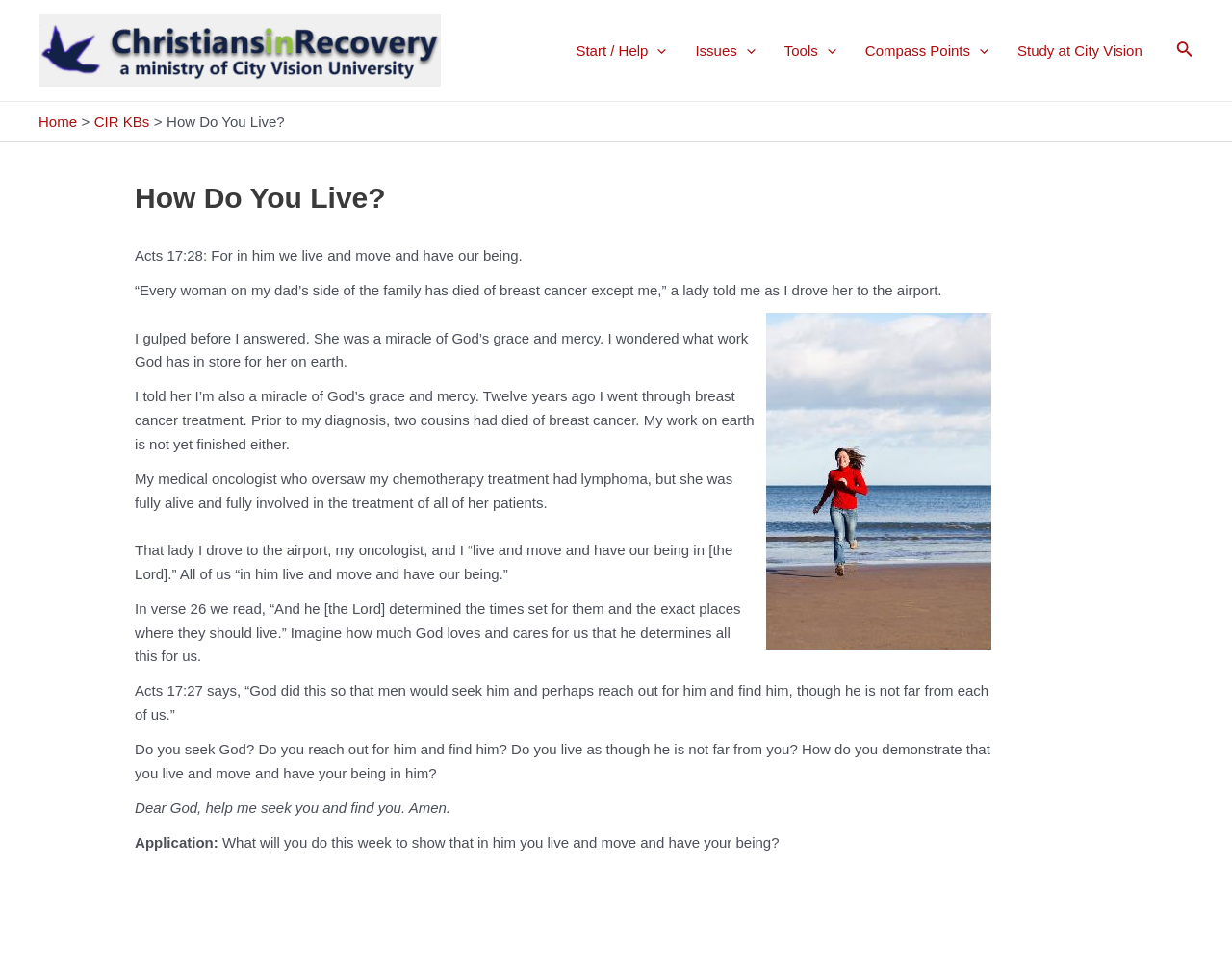Locate the UI element described by Start / Help in the provided webpage screenshot. Return the bounding box coordinates in the format (top-left x, top-left y, bottom-right x, bottom-right y), ensuring all values are between 0 and 1.

[0.456, 0.017, 0.553, 0.087]